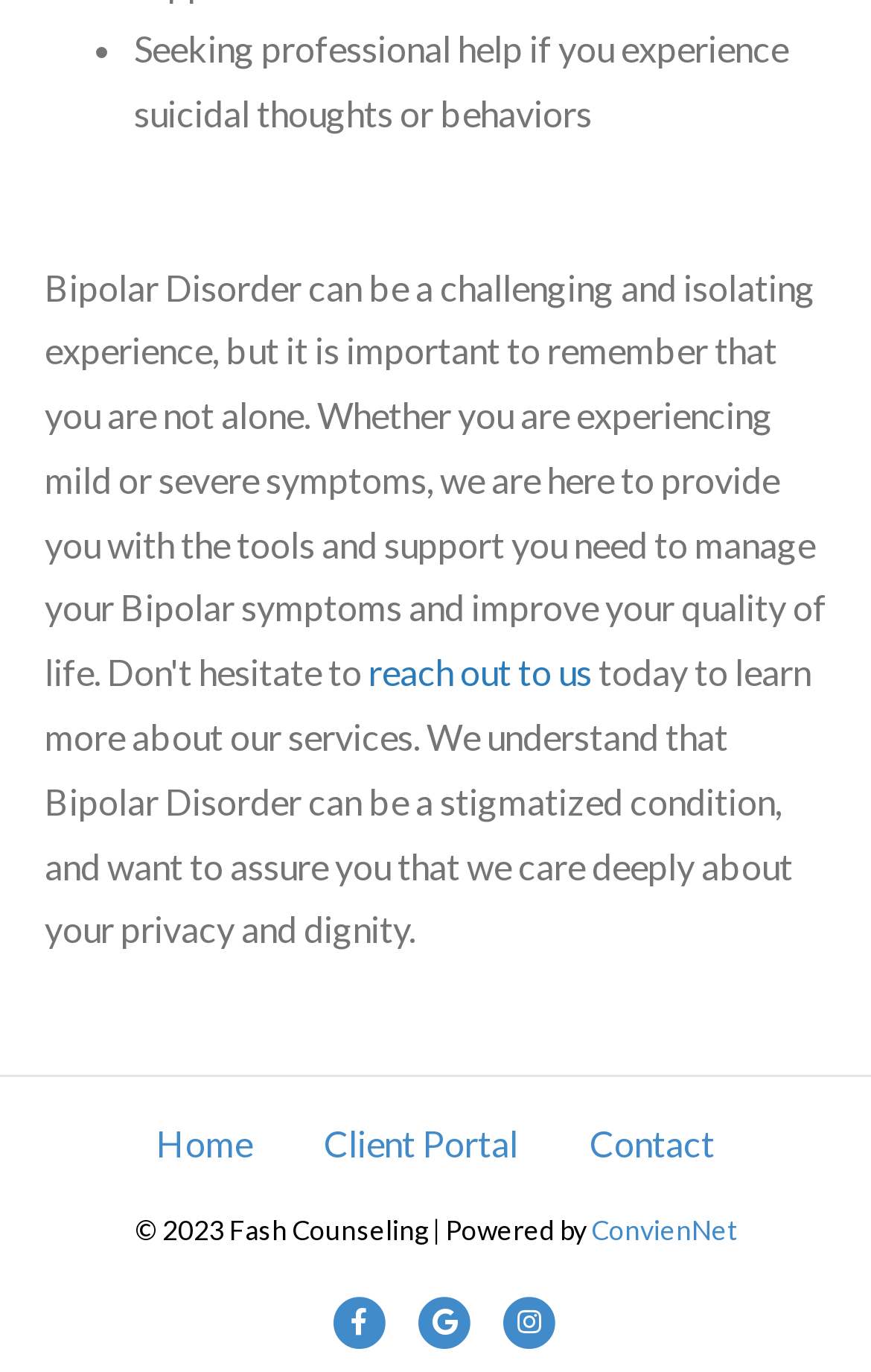Use the information in the screenshot to answer the question comprehensively: How many social media links are available?

By examining the links at the bottom of the webpage, we can see that there are three social media links: Facebook, Google, and Instagram.